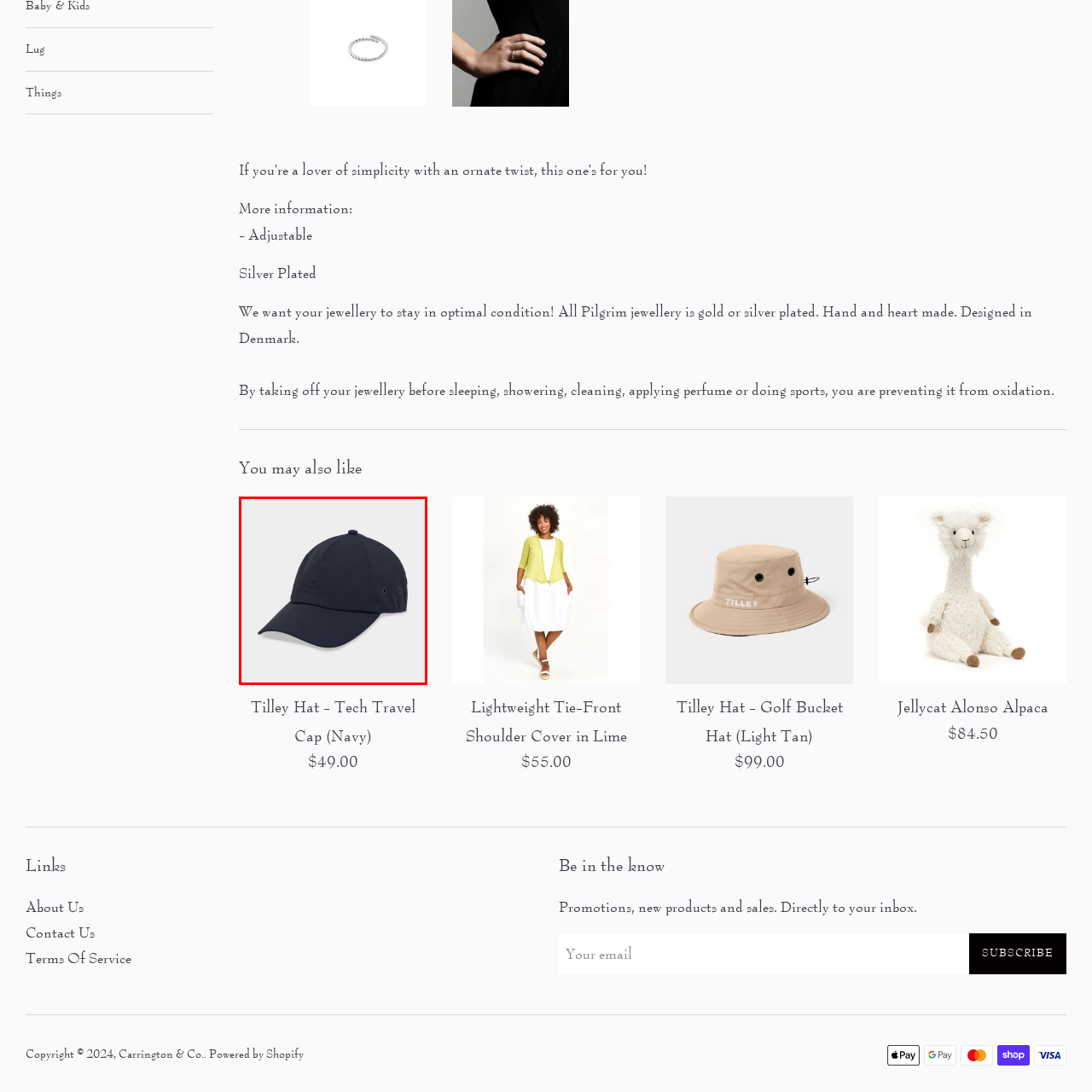Focus on the section encased in the red border, What is the benefit of the cap's dark color? Give your response as a single word or phrase.

Versatility